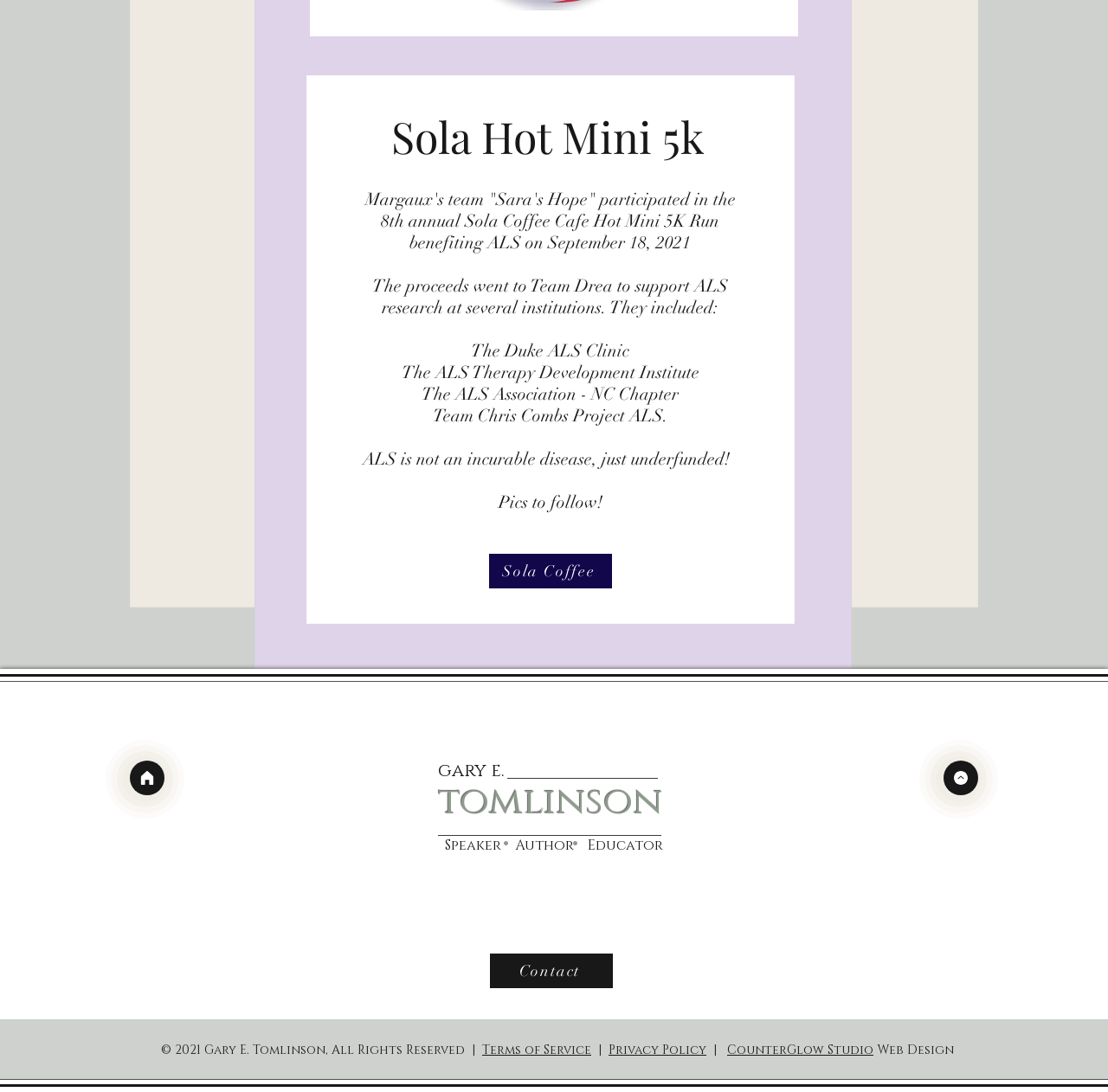Specify the bounding box coordinates of the element's area that should be clicked to execute the given instruction: "Go to home page". The coordinates should be four float numbers between 0 and 1, i.e., [left, top, right, bottom].

[0.117, 0.697, 0.148, 0.728]